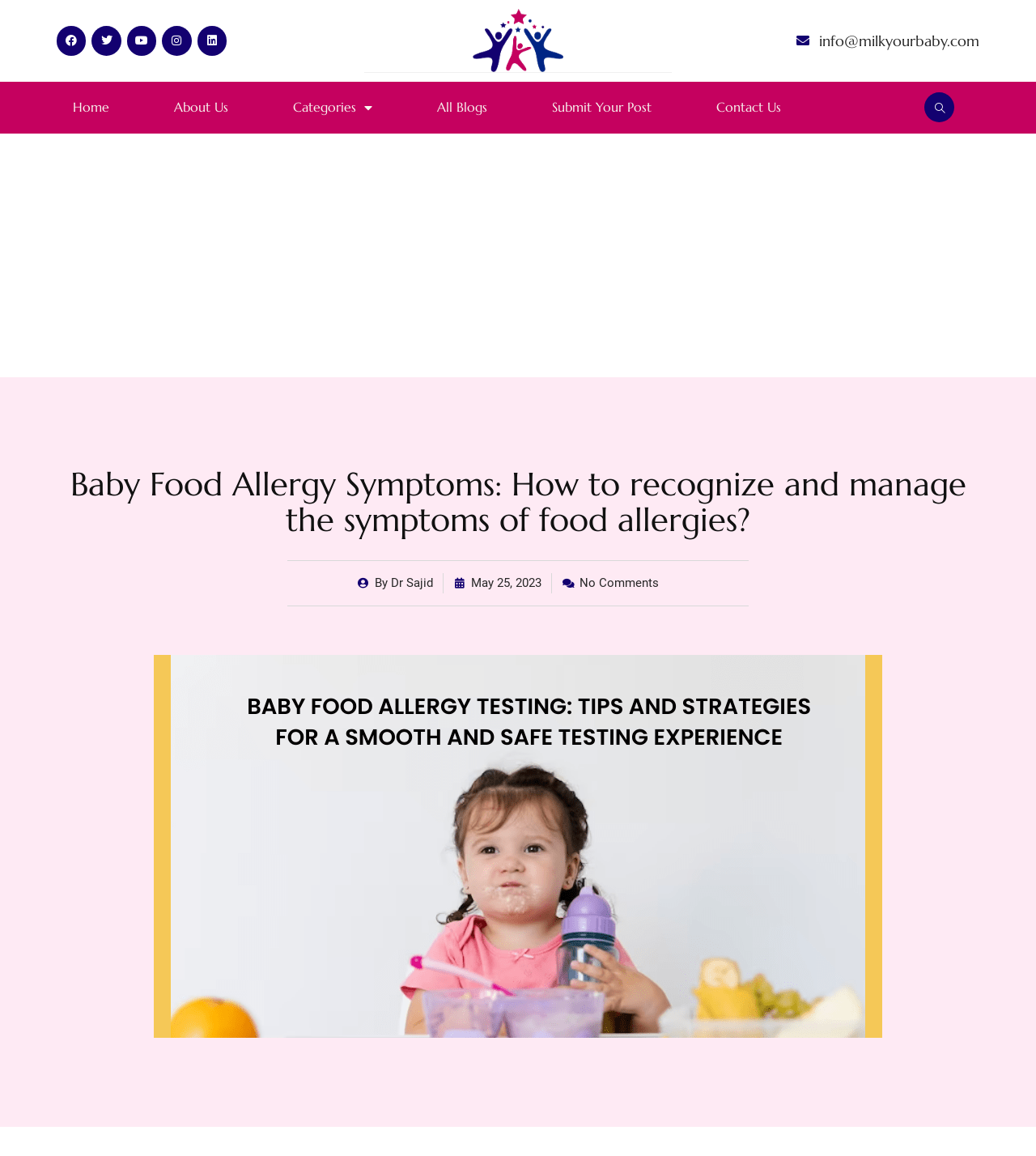From the screenshot, find the bounding box of the UI element matching this description: "Home". Supply the bounding box coordinates in the form [left, top, right, bottom], each a float between 0 and 1.

[0.039, 0.077, 0.137, 0.108]